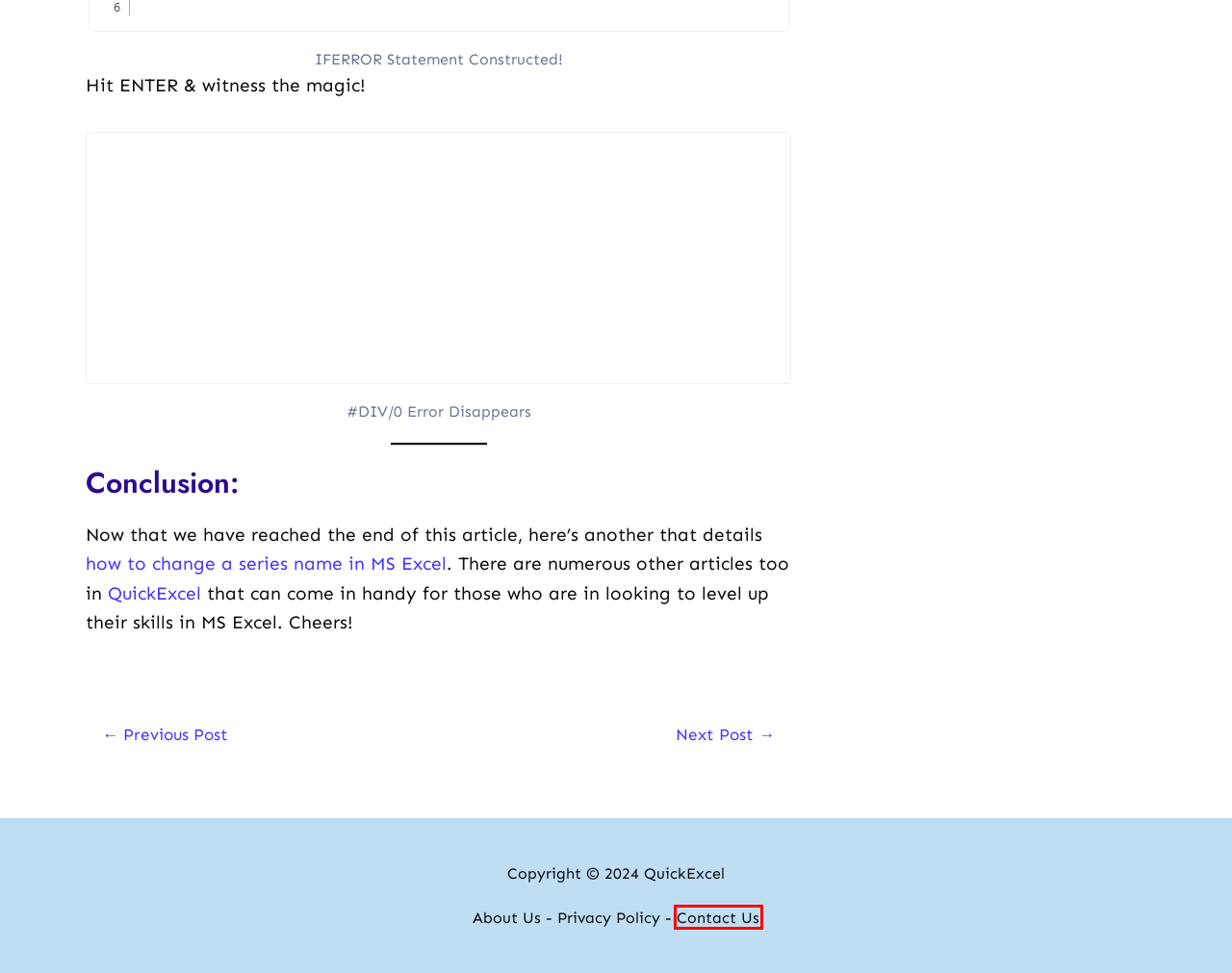With the provided webpage screenshot containing a red bounding box around a UI element, determine which description best matches the new webpage that appears after clicking the selected element. The choices are:
A. How to Combine If Statements in Excel? - QuickExcel
B. How to Sum Only Positive Numbers in MS Excel? - QuickExcel
C. Contact Us - QuickExcel
D. Complete Guide to COUNTIF in MS Excel - QuickExcel
E. How to Create Waterfall Charts in Excel? - QuickExcel
F. How to Create Funnel Charts in Excel? - QuickExcel
G. Privacy Policy - QuickExcel
H. How to Change Series Name in MS Excel? - QuickExcel

C